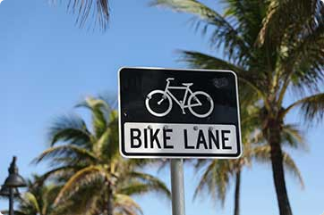What is the color of the sky in the image?
Using the image provided, answer with just one word or phrase.

Blue